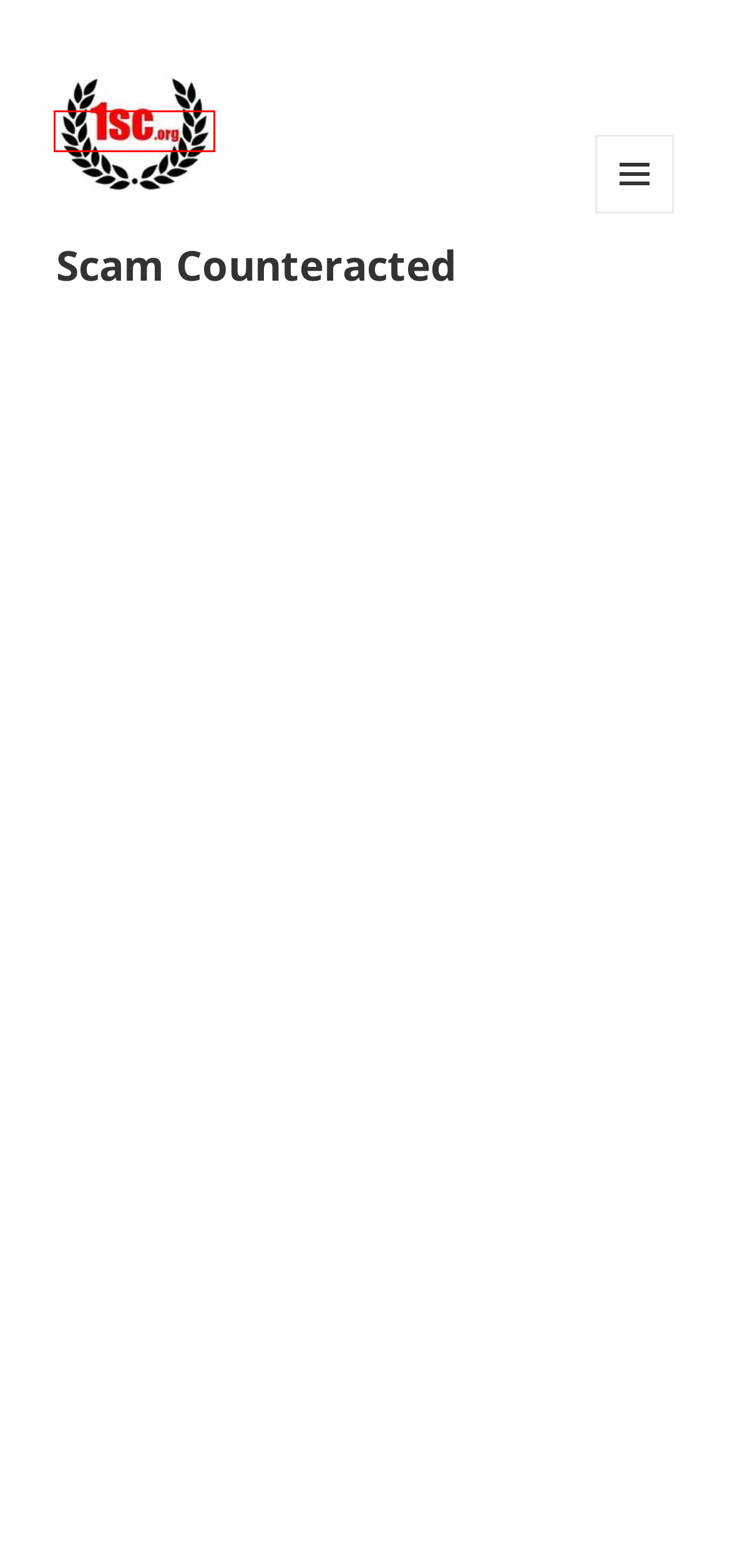Examine the screenshot of the webpage, which has a red bounding box around a UI element. Select the webpage description that best fits the new webpage after the element inside the red bounding box is clicked. Here are the choices:
A. Apple Phishing : Example of Phishing using Apple company
B. Tax – Scam Counteracted
C. Privacy Policy of the 1sc.org website
D. Scam Counteracted
E. Phishing. What is phishing ? How to avoid and report
F. covid-19 – Scam Counteracted
G. Users of Gmail, Google's email, are victims of phishing attempts
H. What to do in case of scam on the Internet ?

D